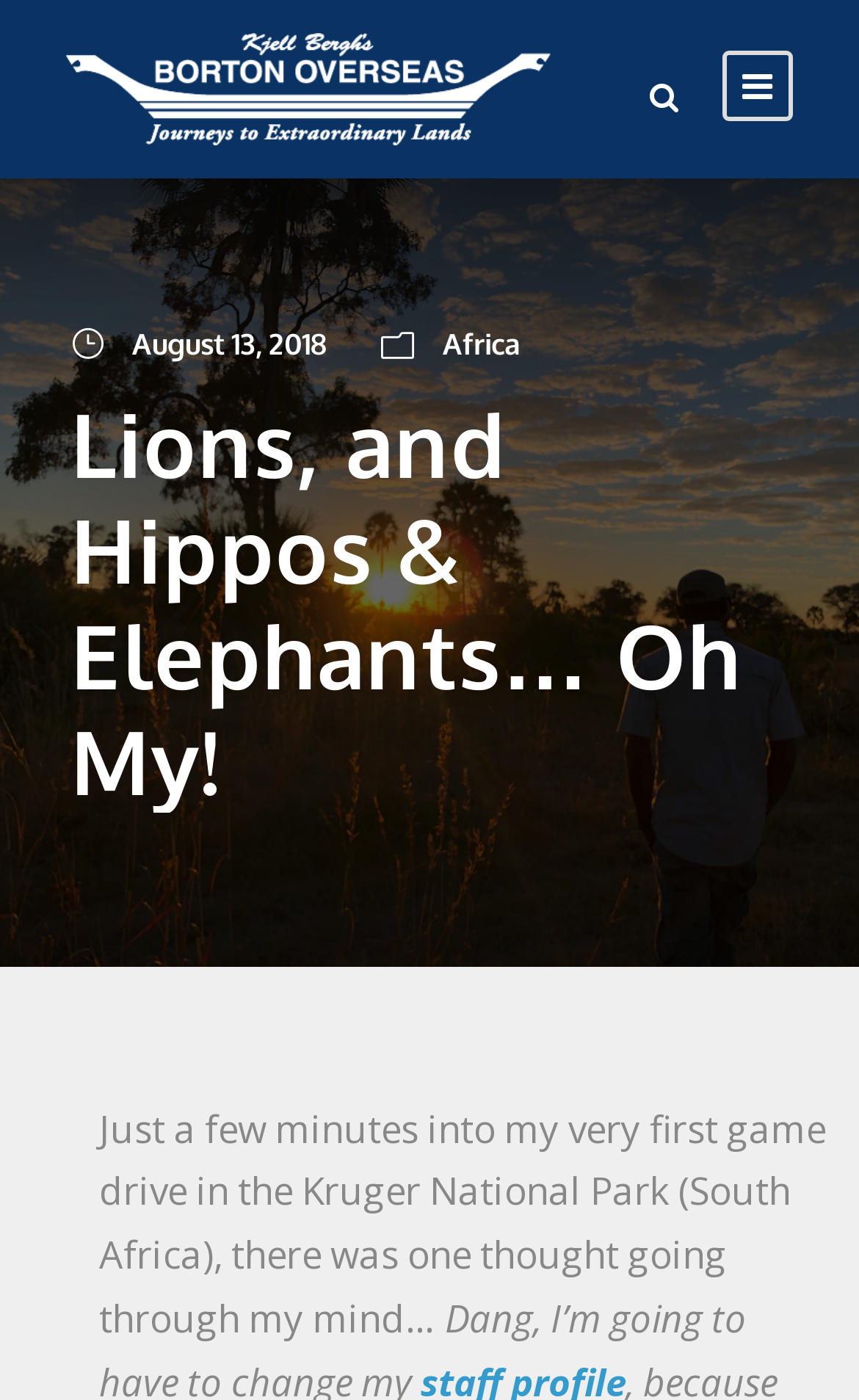Ascertain the bounding box coordinates for the UI element detailed here: "August 13, 2018". The coordinates should be provided as [left, top, right, bottom] with each value being a float between 0 and 1.

[0.154, 0.232, 0.379, 0.258]